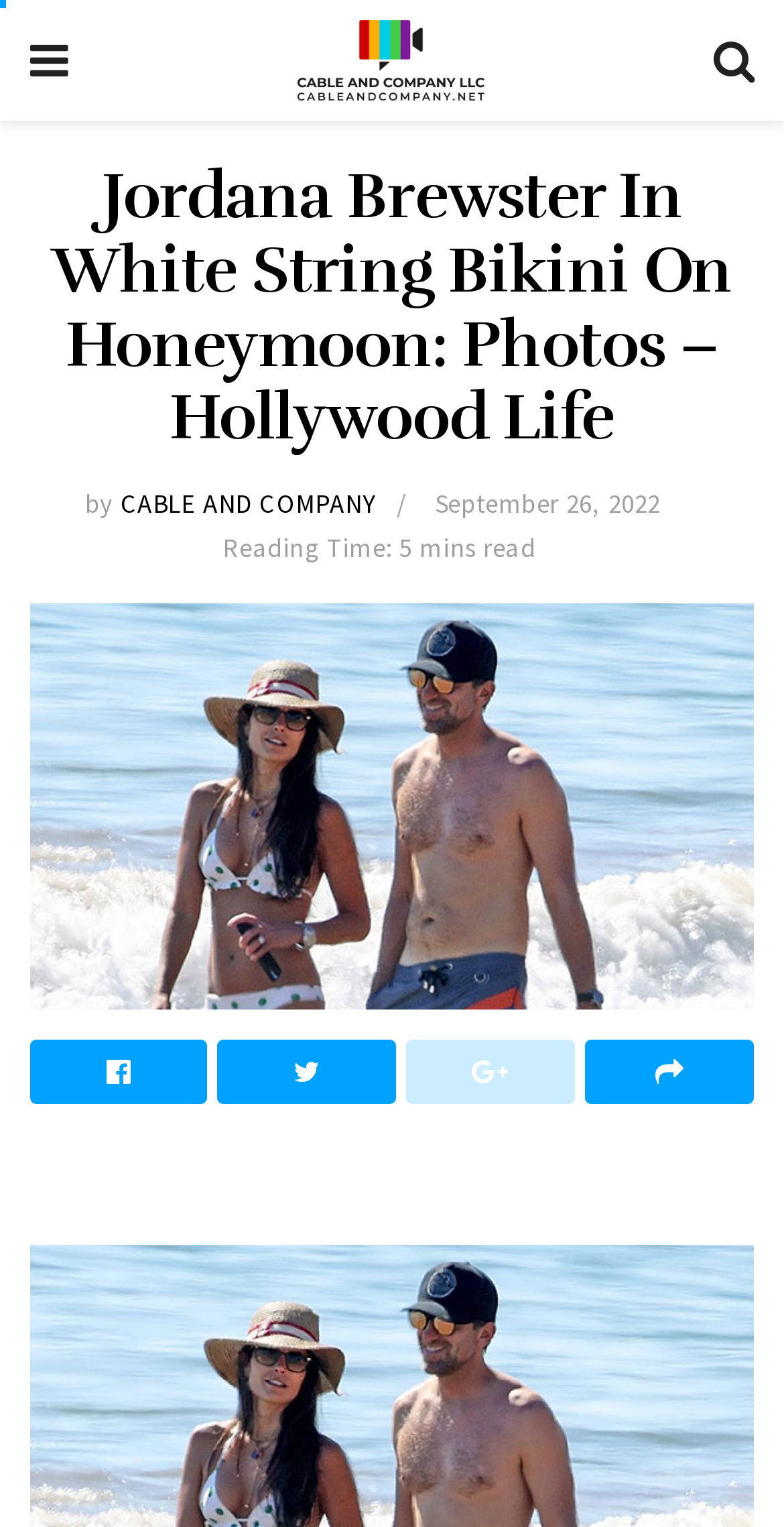Who is the author of the article?
Please give a detailed and elaborate answer to the question based on the image.

The author of the article can be found near the top of the webpage, where it says 'by CABLE AND COMPANY'. This information is located below the main heading of the webpage and indicates the author of the article.